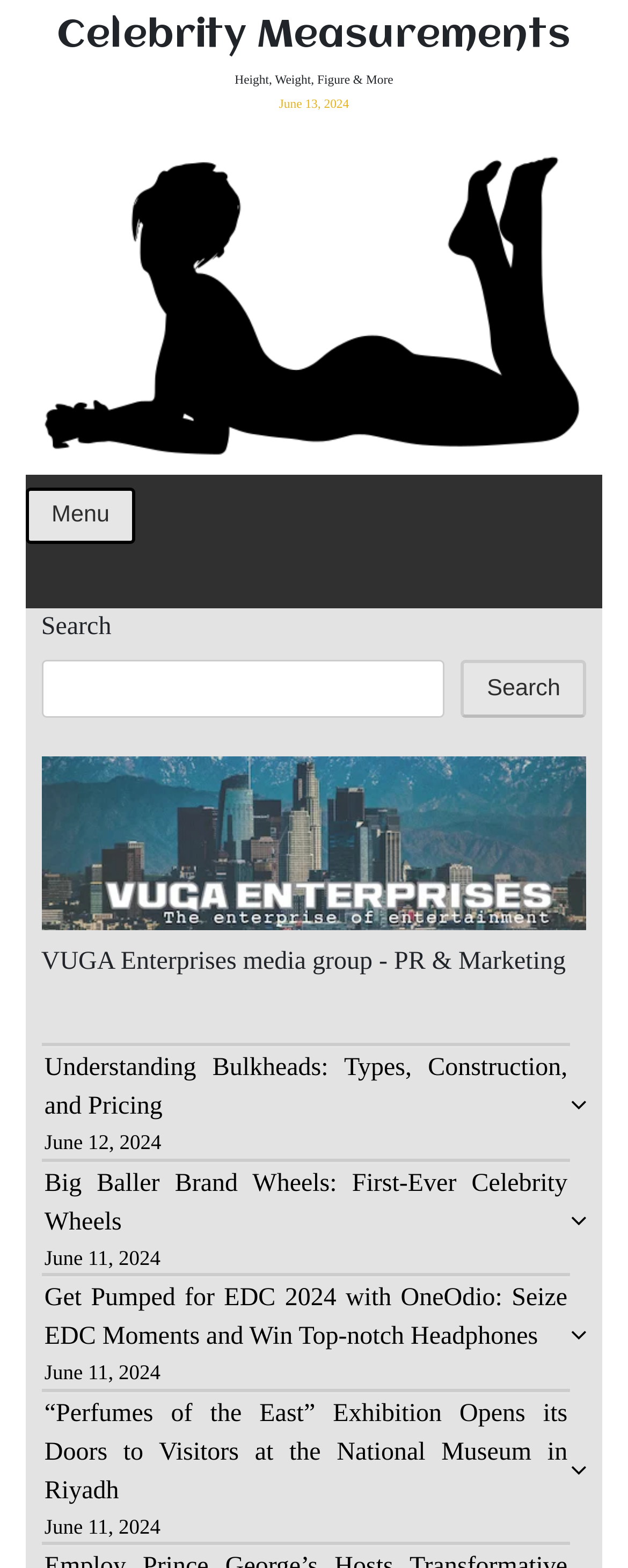What is the date of the first news article?
Based on the image, provide your answer in one word or phrase.

June 13, 2024